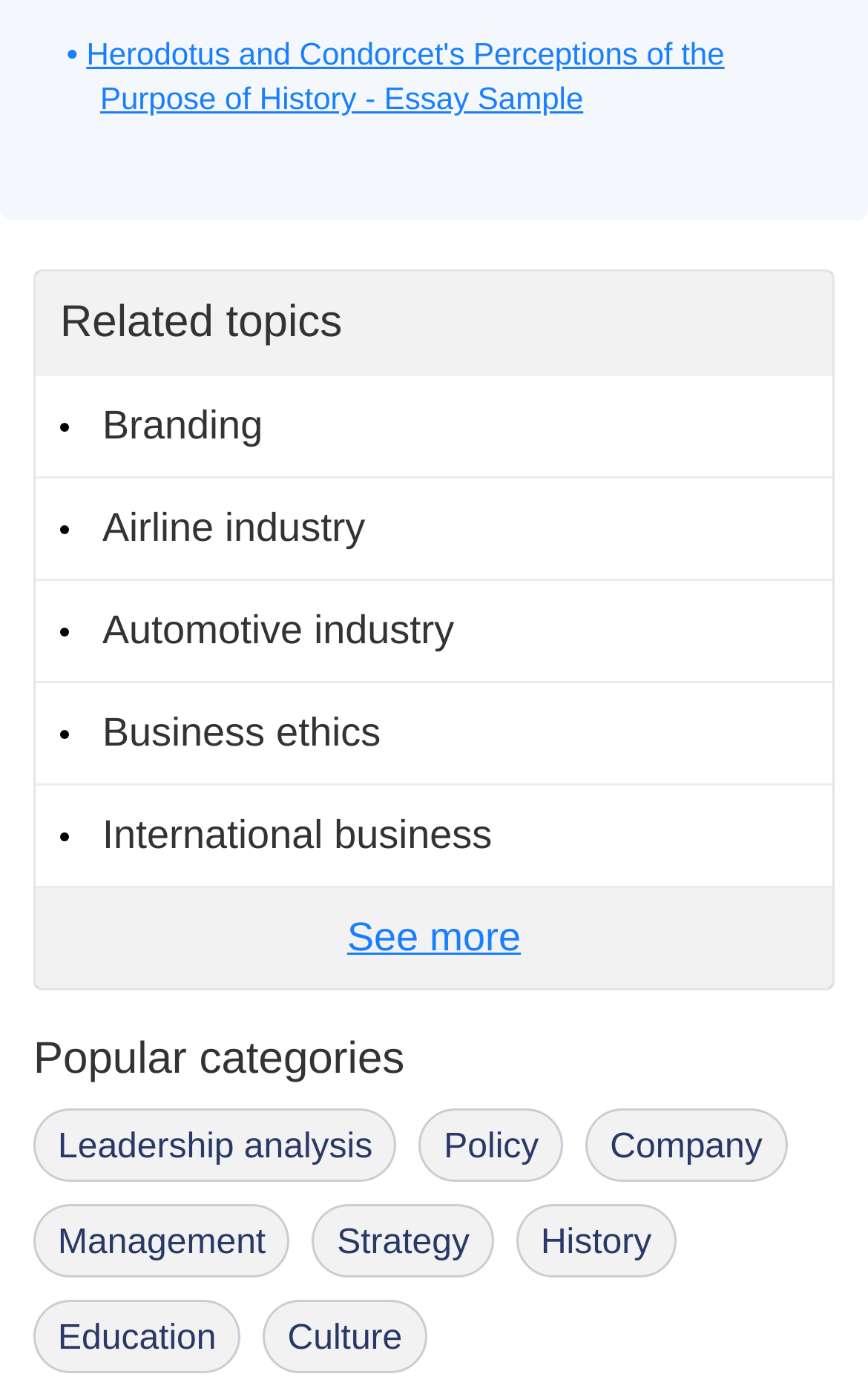Please provide the bounding box coordinates for the element that needs to be clicked to perform the instruction: "Click on DISC THERAPY link". The coordinates must consist of four float numbers between 0 and 1, formatted as [left, top, right, bottom].

None